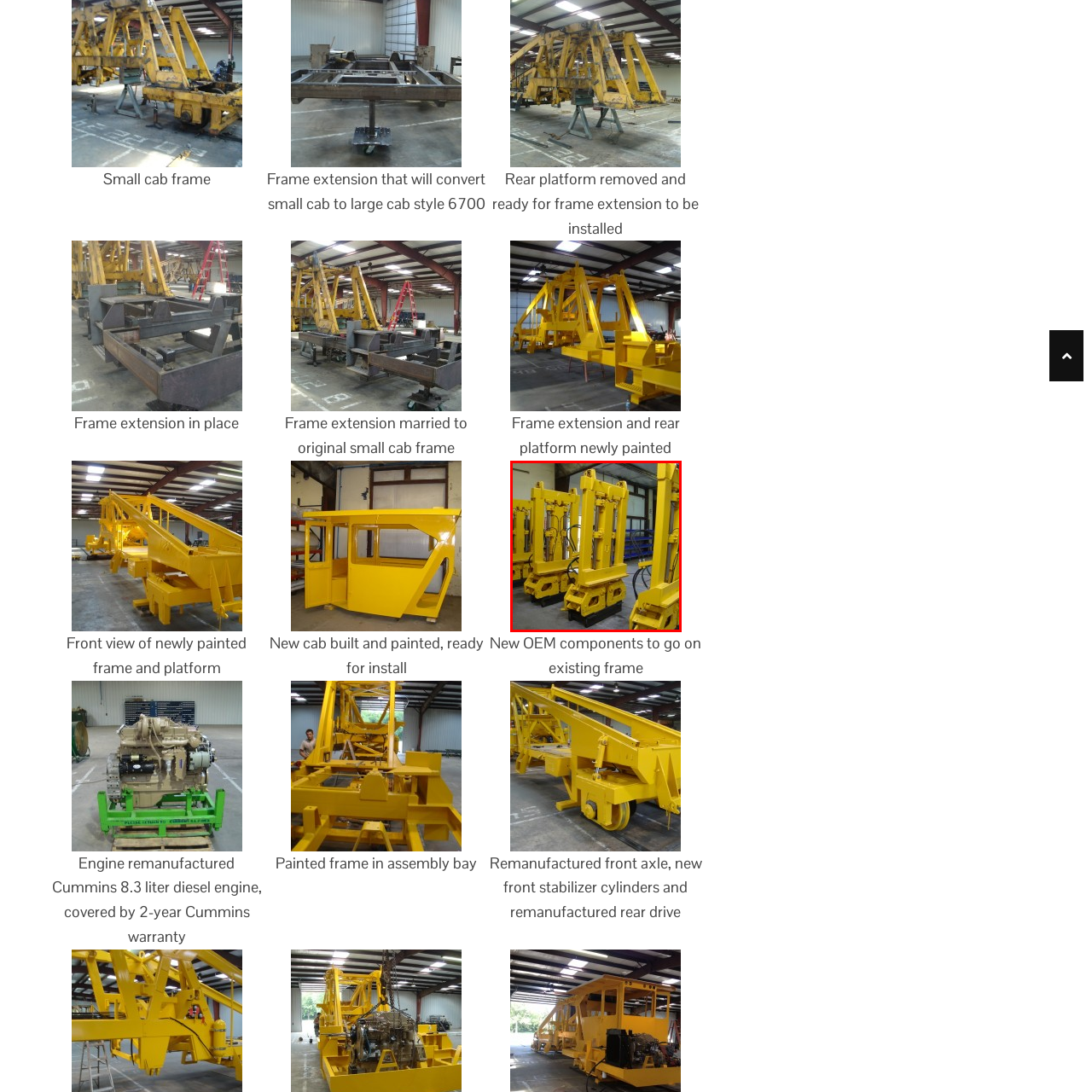Check the content in the red bounding box and reply to the question using a single word or phrase:
What is the environment where these components are prepared?

Assembly area